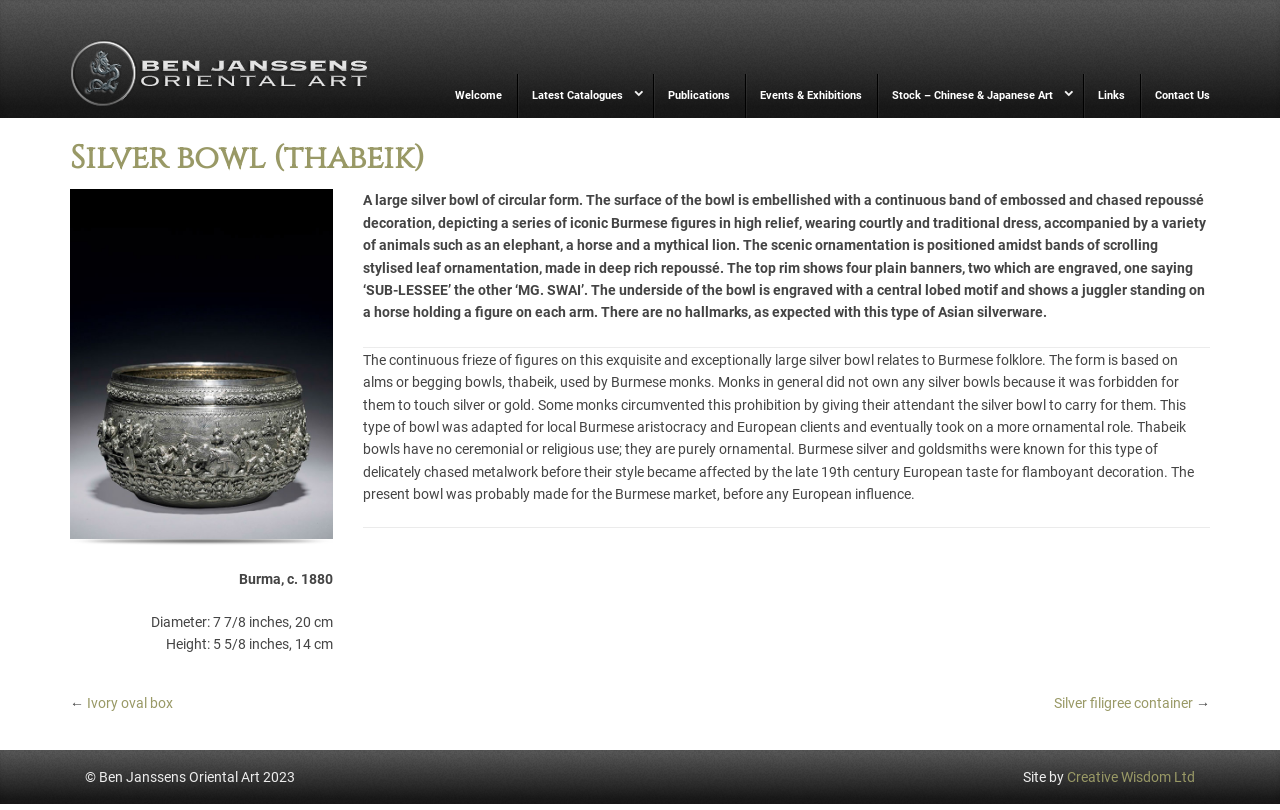Give a detailed account of the webpage.

This webpage is about a silver bowl, specifically a thabeik, which is a type of Burmese silver bowl. At the top left of the page, there is a logo and a link to "Ben Janssens Oriental Art". Next to it, there are several links to different sections of the website, including "Welcome", "Latest Catalogues", "Publications", "Events & Exhibitions", "Stock – Chinese & Japanese Art", "Links", and "Contact Us".

Below these links, there is a large article section that takes up most of the page. At the top of this section, there is a heading that reads "Silver bowl (thabeik)". Below the heading, there is a link to the same title, accompanied by an image of the silver bowl. To the right of the link, there is another image of the bowl.

Below the images, there are several lines of text that describe the silver bowl. The text is divided into two paragraphs. The first paragraph describes the bowl's physical characteristics, including its diameter, height, and decorative features. The second paragraph provides more information about the bowl's history and significance, including its relation to Burmese folklore and its ornamental role.

At the bottom of the page, there is a footer section that contains several links to other pages, including "Silver filigree container" and "Ivory oval box". There are also two arrow symbols that point to the left and right, suggesting that the user can navigate to previous or next pages. Finally, there are two lines of text that display the copyright information and the website's creator.